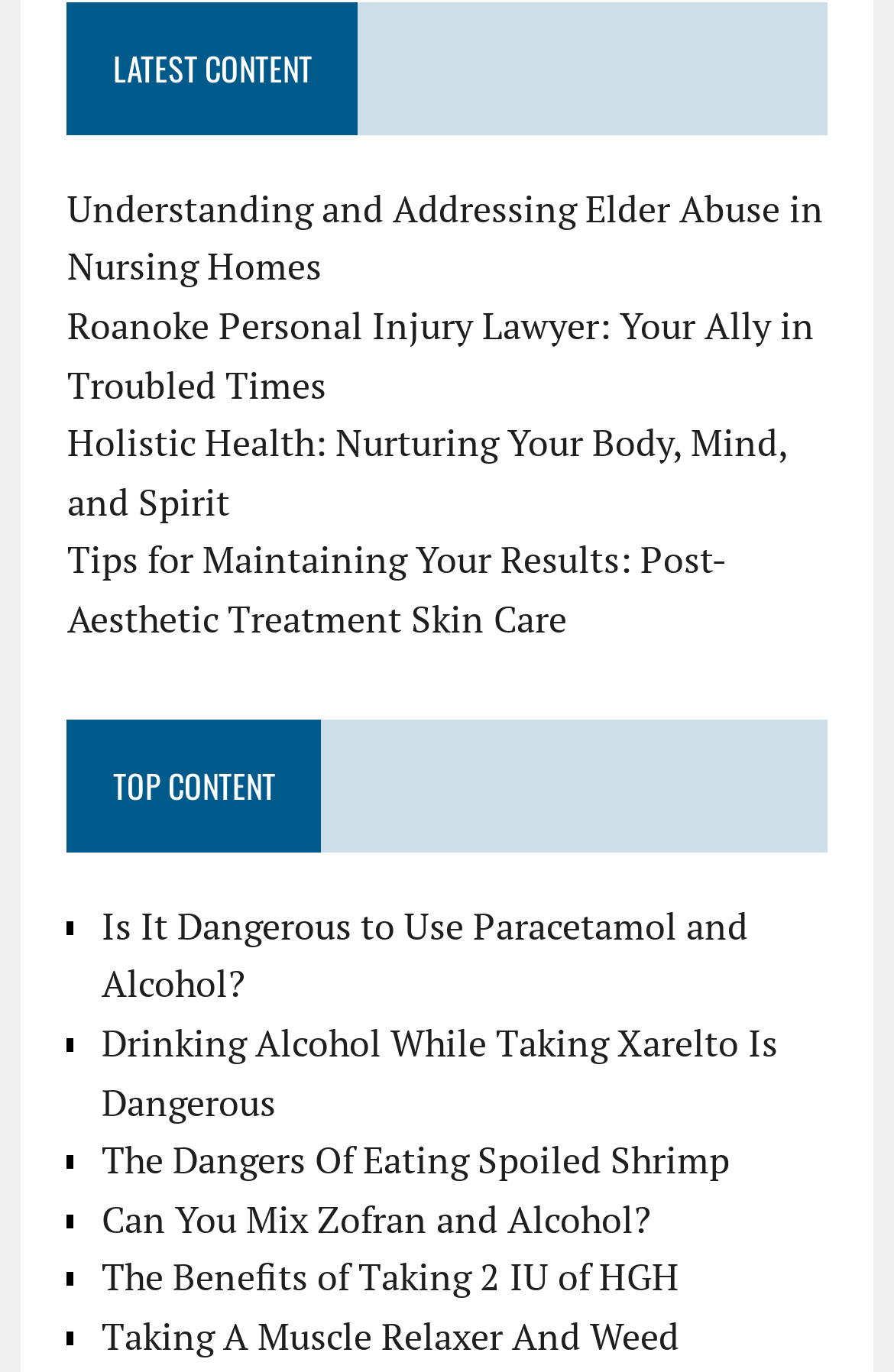Please look at the image and answer the question with a detailed explanation: What is the topic of the third link under 'LATEST CONTENT'?

To find the topic of the third link under 'LATEST CONTENT', I looked at the third link element under the 'LATEST CONTENT' heading, which has the text 'Holistic Health: Nurturing Your Body, Mind, and Spirit'.